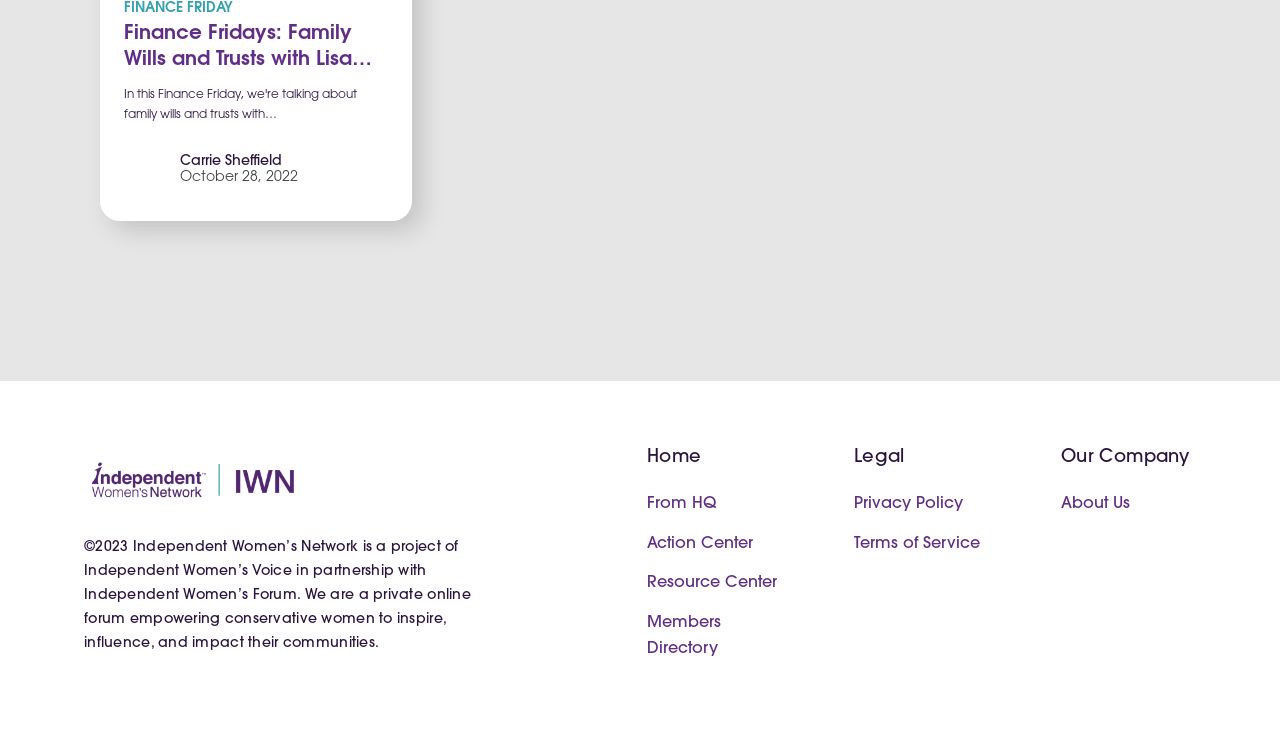Can you give a detailed response to the following question using the information from the image? Who is the person in the image?

The image is located below the link 'Finance Fridays: Family Wills and Trusts with Lisa McCurdy' and is captioned as 'Carrie Sheffield'.